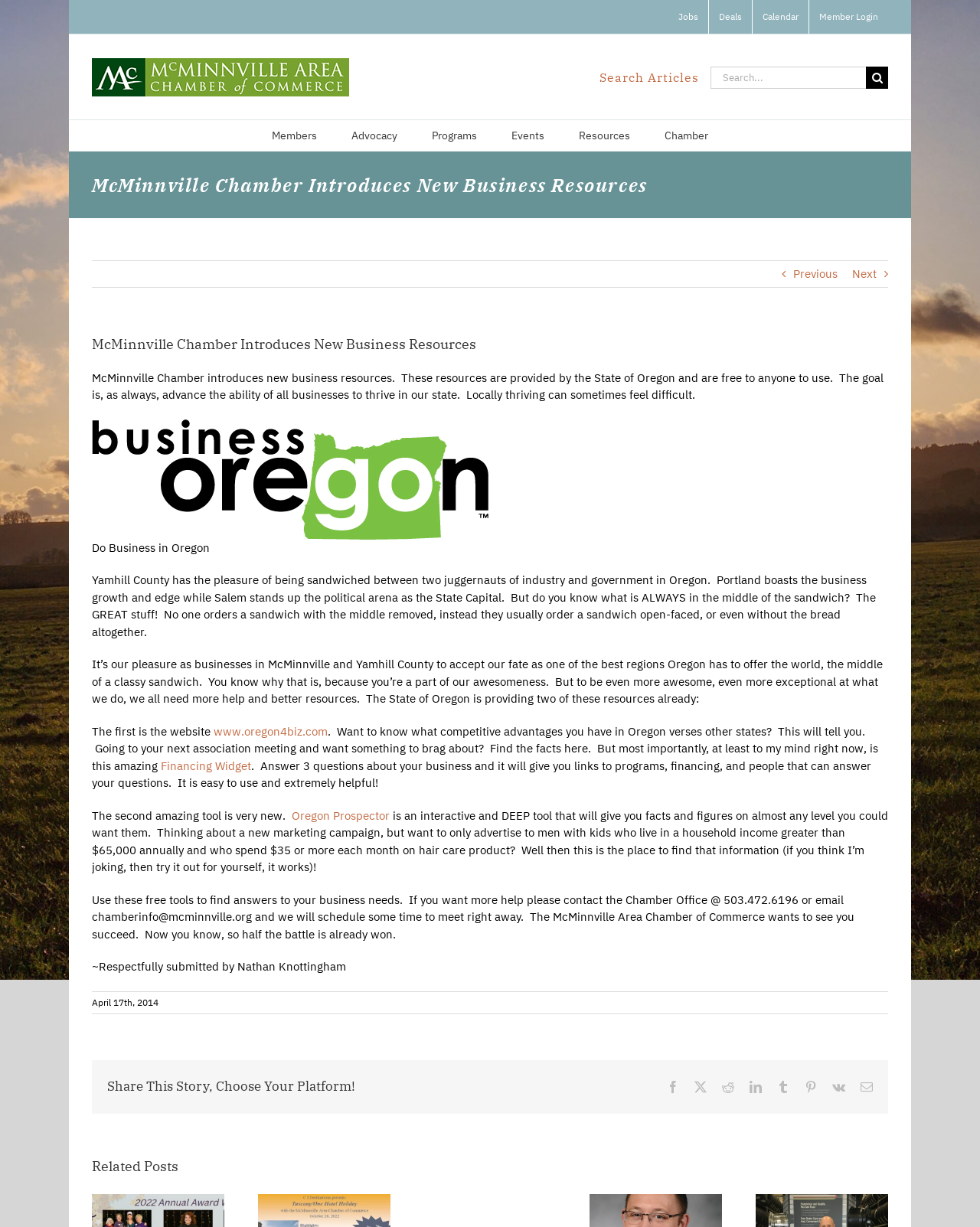What is the name of the Chamber?
Could you give a comprehensive explanation in response to this question?

I found the answer by looking at the logo of the webpage, which is an image with the text 'McMinnville Area Chamber of Commerce Logo'. This logo is likely to represent the name of the Chamber.